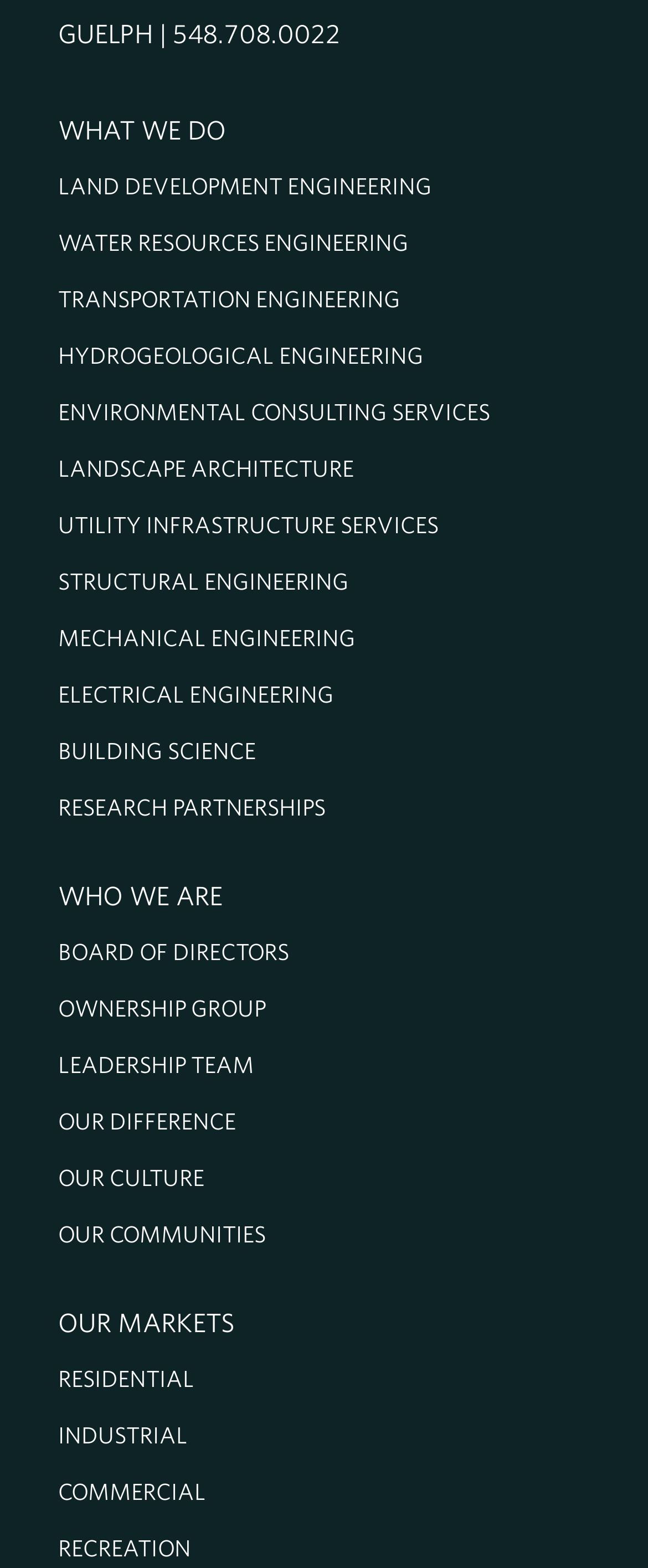How many market types are listed?
Please use the image to provide an in-depth answer to the question.

The webpage lists four market types, including Residential, Industrial, Commercial, and Recreation, which can be found at the bottom of the webpage.